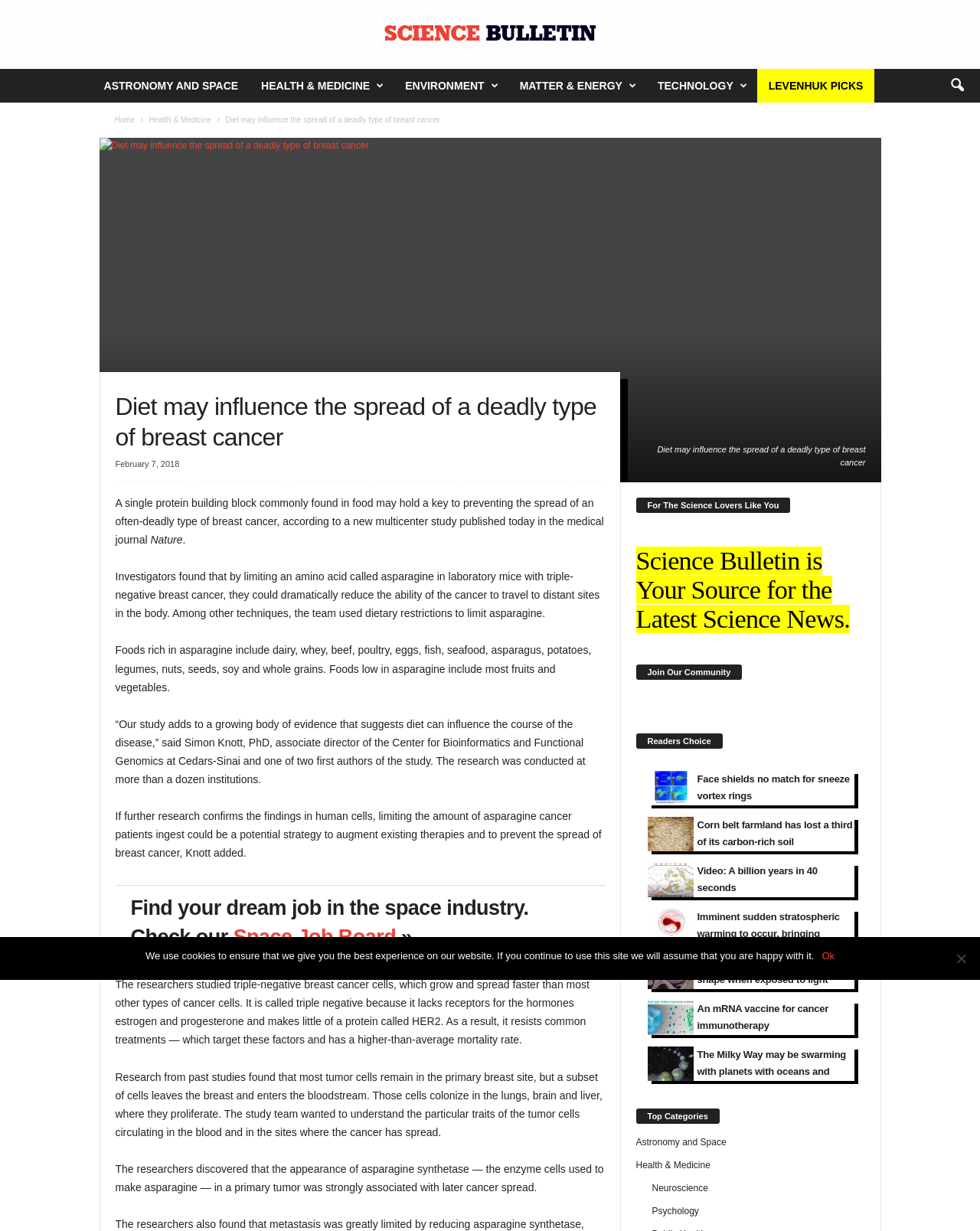Offer a detailed explanation of the webpage layout and contents.

This webpage is about a scientific news article from Science Bulletin, a blog and scientific news platform. At the top, there is a header section with a logo and a navigation menu with links to various categories such as Astronomy and Space, Health & Medicine, Environment, and more. Below the header, there is a search icon and a link to the home page.

The main content of the webpage is an article titled "Diet may influence the spread of a deadly type of breast cancer." The article has a heading, a figure with a caption, and several paragraphs of text. The text describes a study that found a link between a protein building block found in food and the spread of breast cancer. The article also includes quotes from a researcher and provides more details about the study.

To the right of the article, there are several sections with links to other articles and categories. These sections include "For The Science Lovers Like You", "Science Bulletin is Your Source for the Latest Science News", "Join Our Community", "Readers Choice", and "Top Categories". Each section has several links to related articles or categories.

At the bottom of the webpage, there is a cookie notice dialog that informs users about the use of cookies on the website.

There are a total of 10 images on the webpage, including the logo, figures, and icons. The webpage has a clean and organized layout, making it easy to read and navigate.